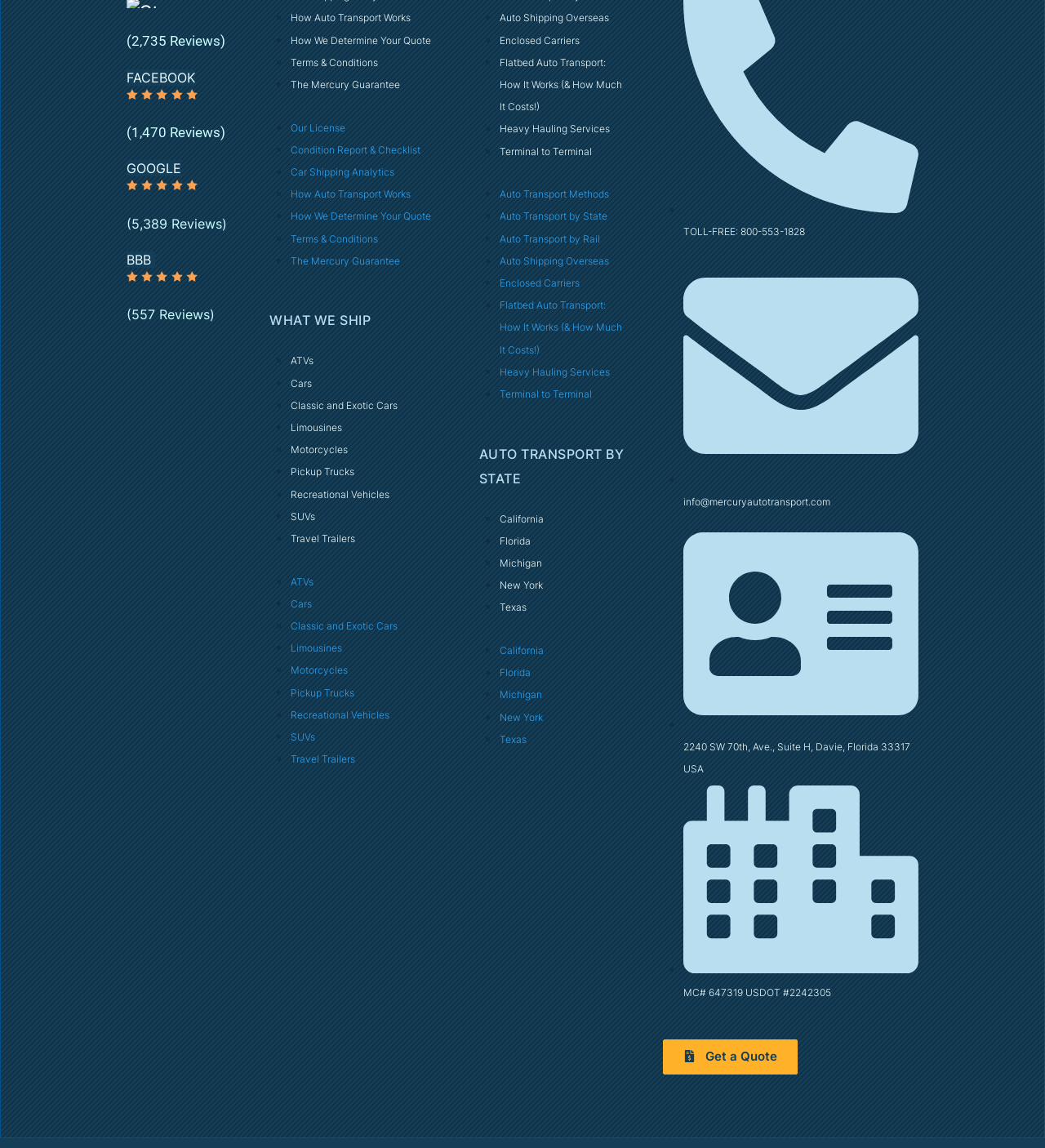How many states are listed for auto transport services?
Please answer the question as detailed as possible.

I counted the number of links under the heading 'AUTO TRANSPORT BY STATE' and found 5 states listed, including California, Florida, Michigan, New York, and Texas.